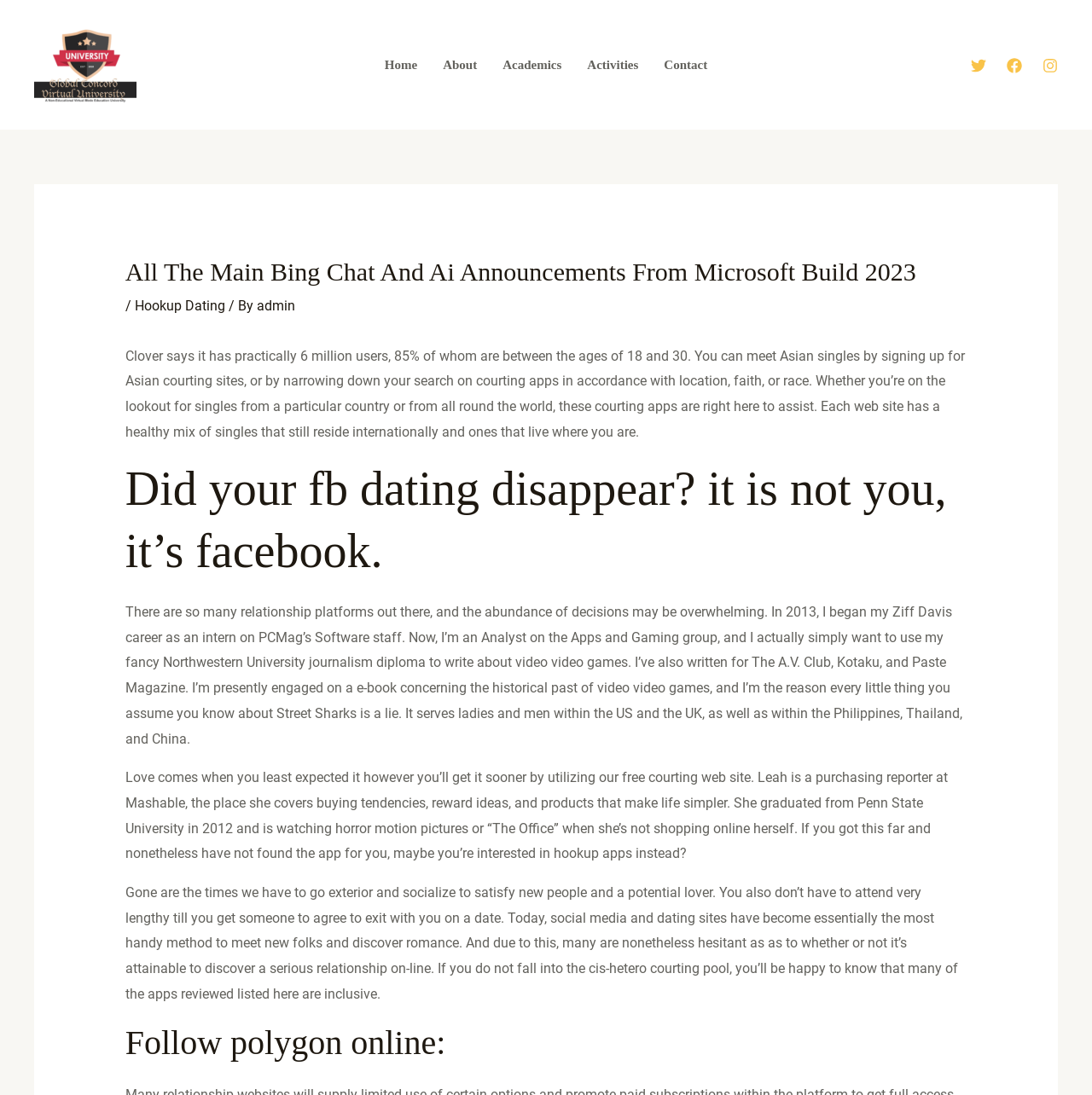Locate the bounding box coordinates of the element you need to click to accomplish the task described by this instruction: "Read the article 'All The Main Bing Chat And Ai Announcements From Microsoft Build 2023'".

[0.115, 0.235, 0.885, 0.263]